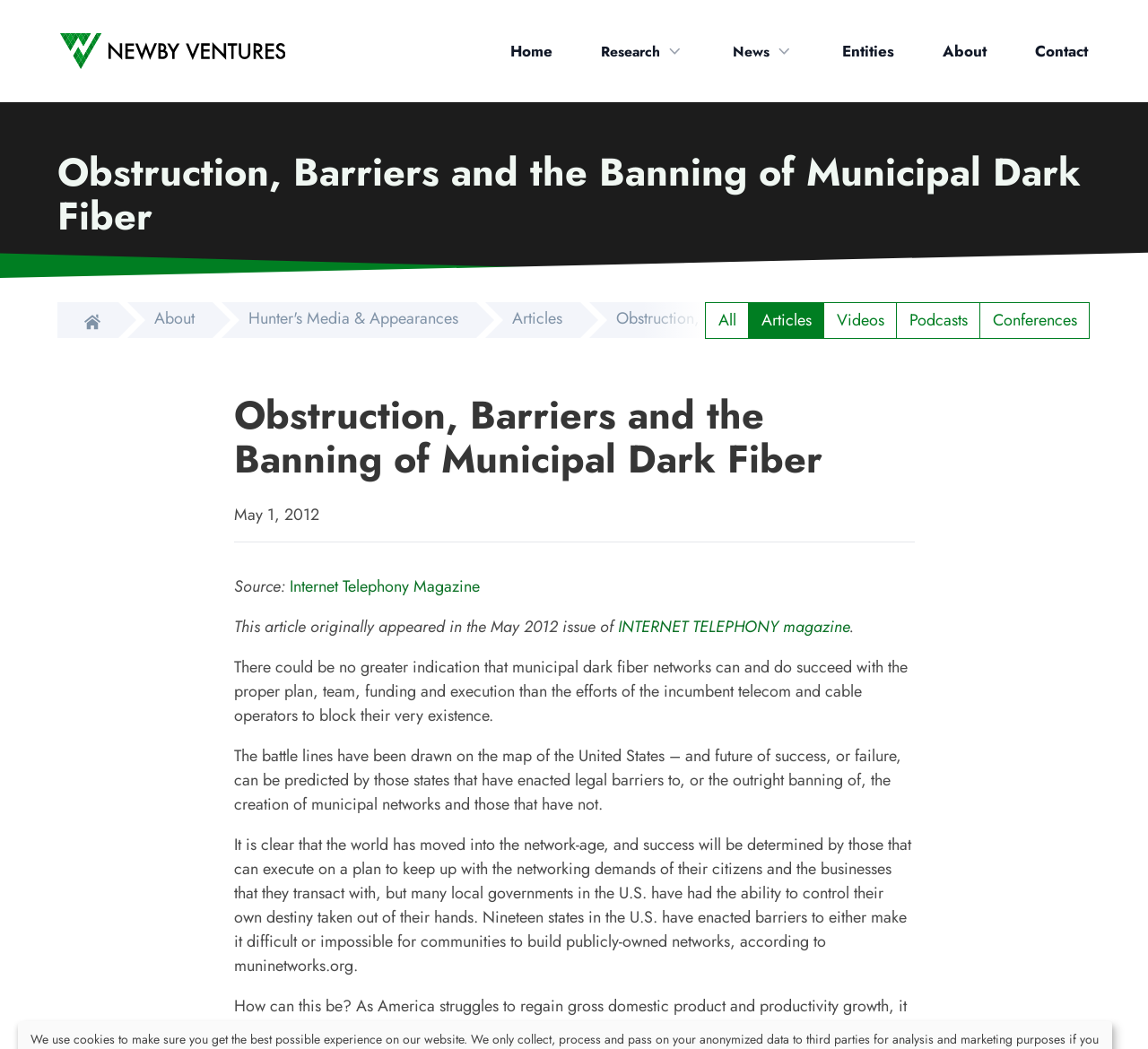Determine the bounding box coordinates of the target area to click to execute the following instruction: "Click on the 'Research' button."

[0.523, 0.037, 0.596, 0.06]